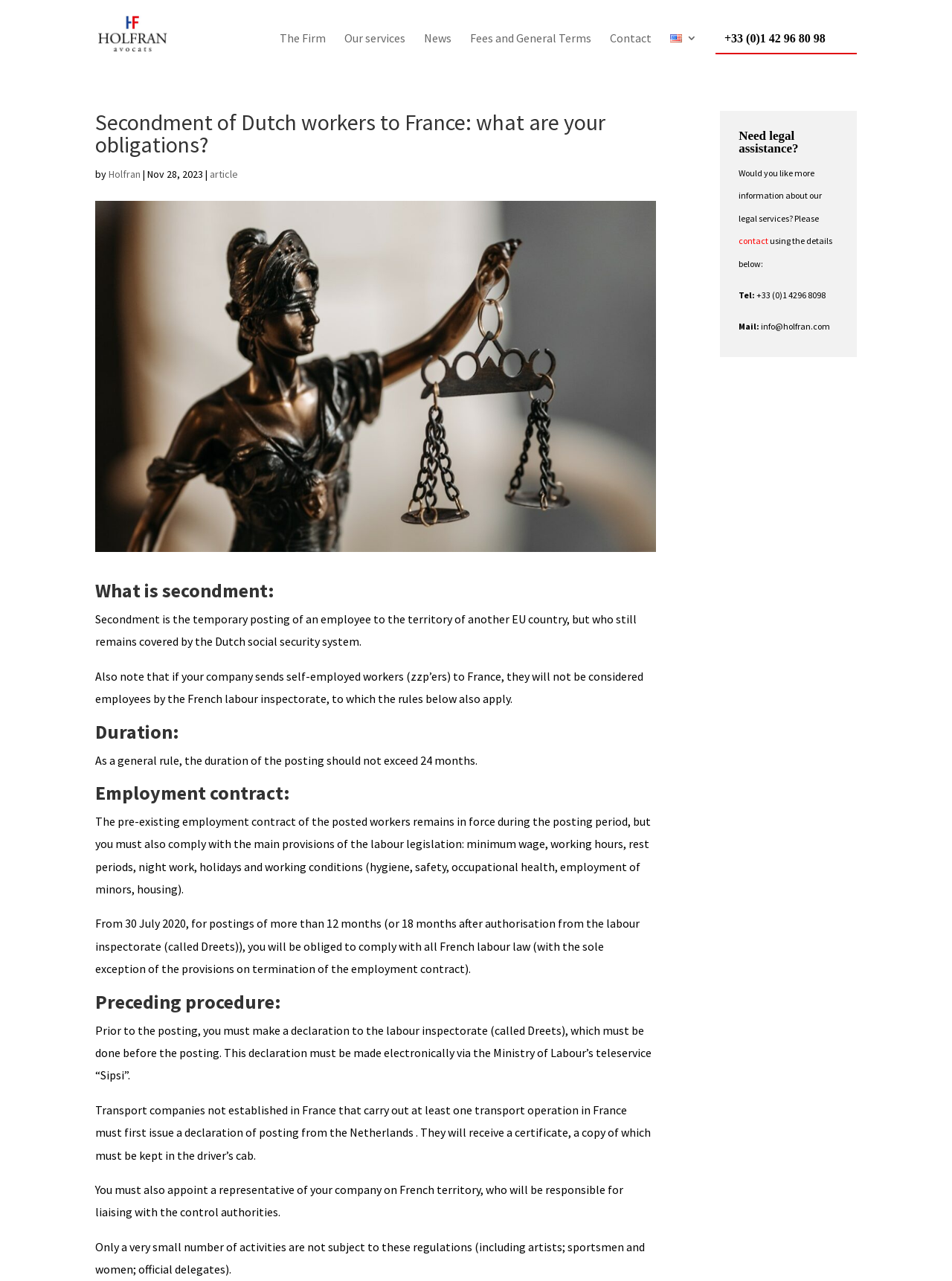Predict the bounding box for the UI component with the following description: "Fees and General Terms".

[0.494, 0.026, 0.621, 0.053]